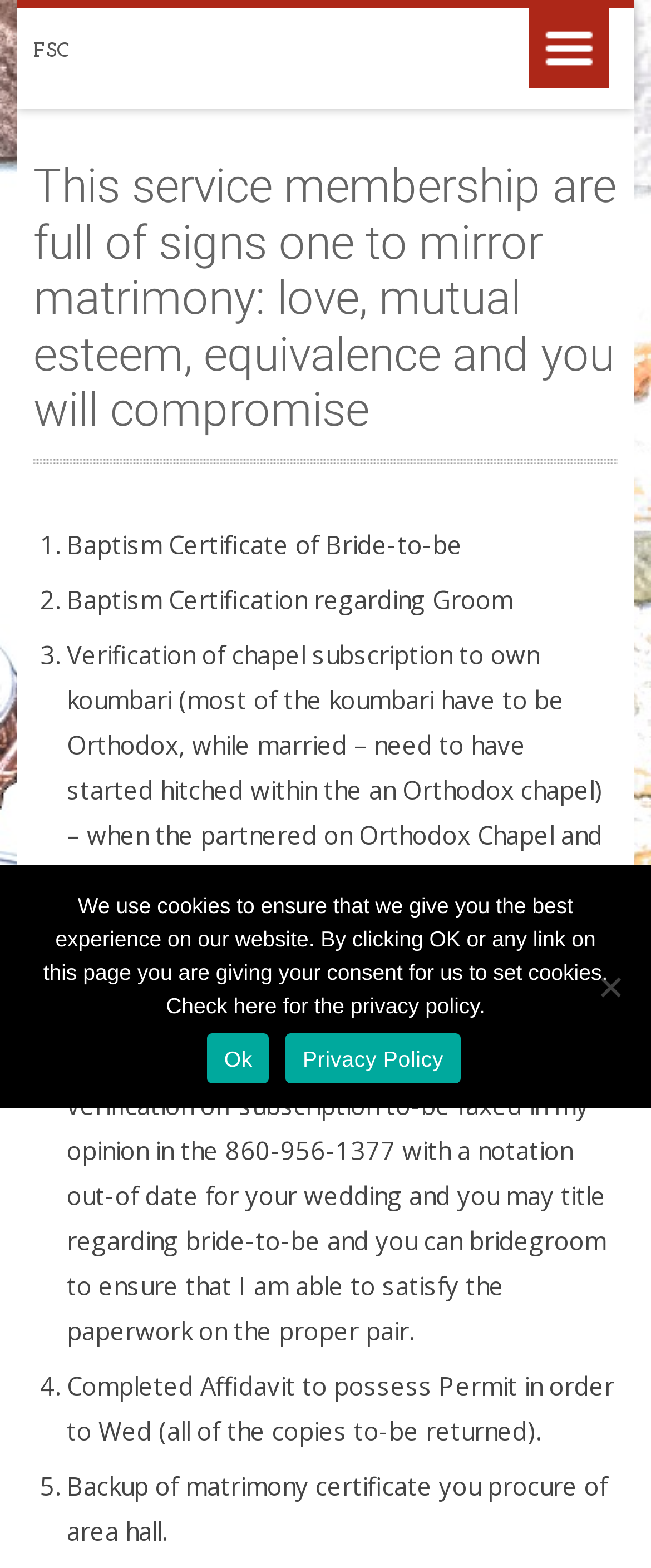What is the format of the backup of marriage certificate?
Please provide a single word or phrase as the answer based on the screenshot.

From area hall